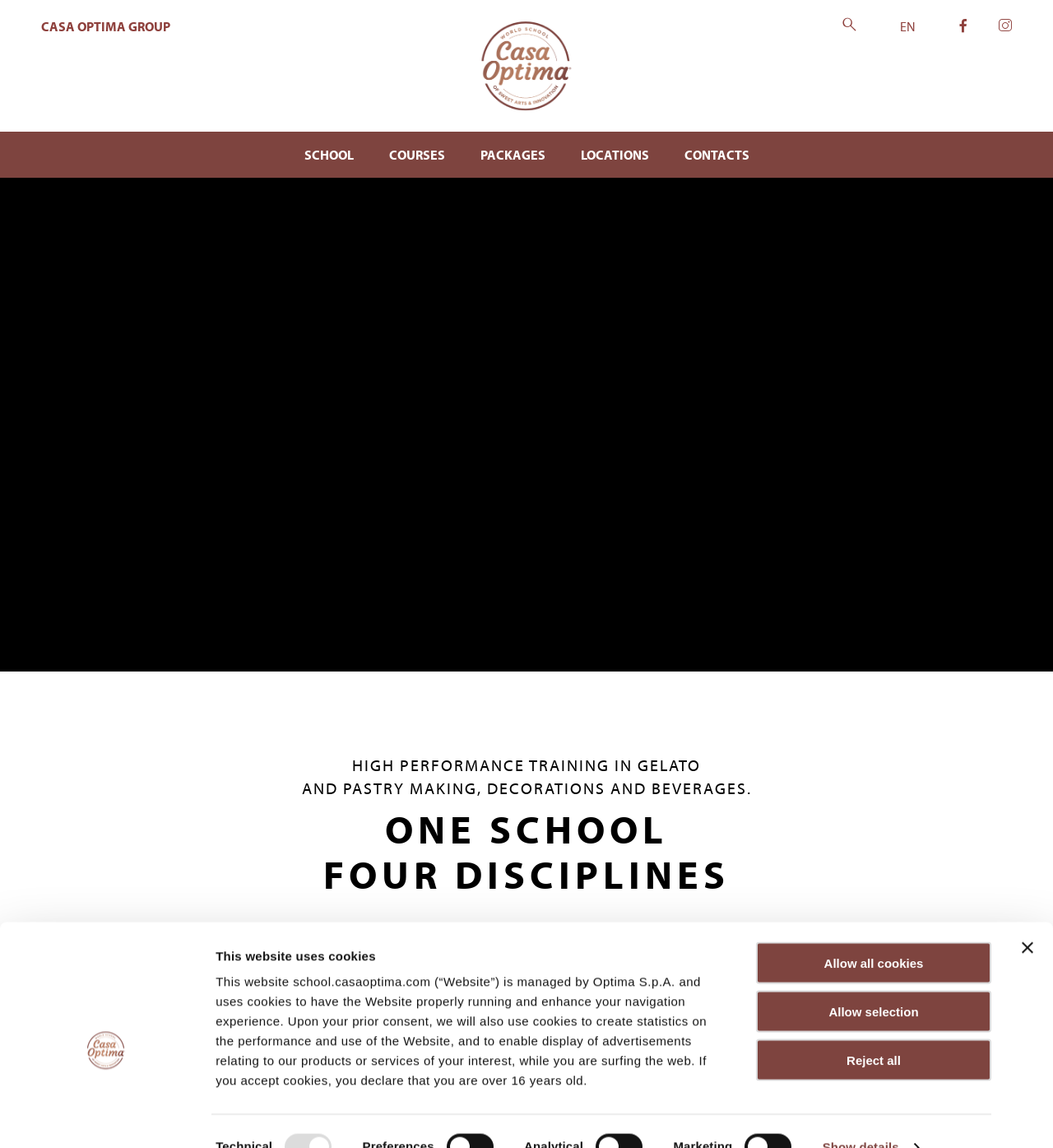Determine the bounding box coordinates (top-left x, top-left y, bottom-right x, bottom-right y) of the UI element described in the following text: IT

[0.85, 0.06, 0.875, 0.079]